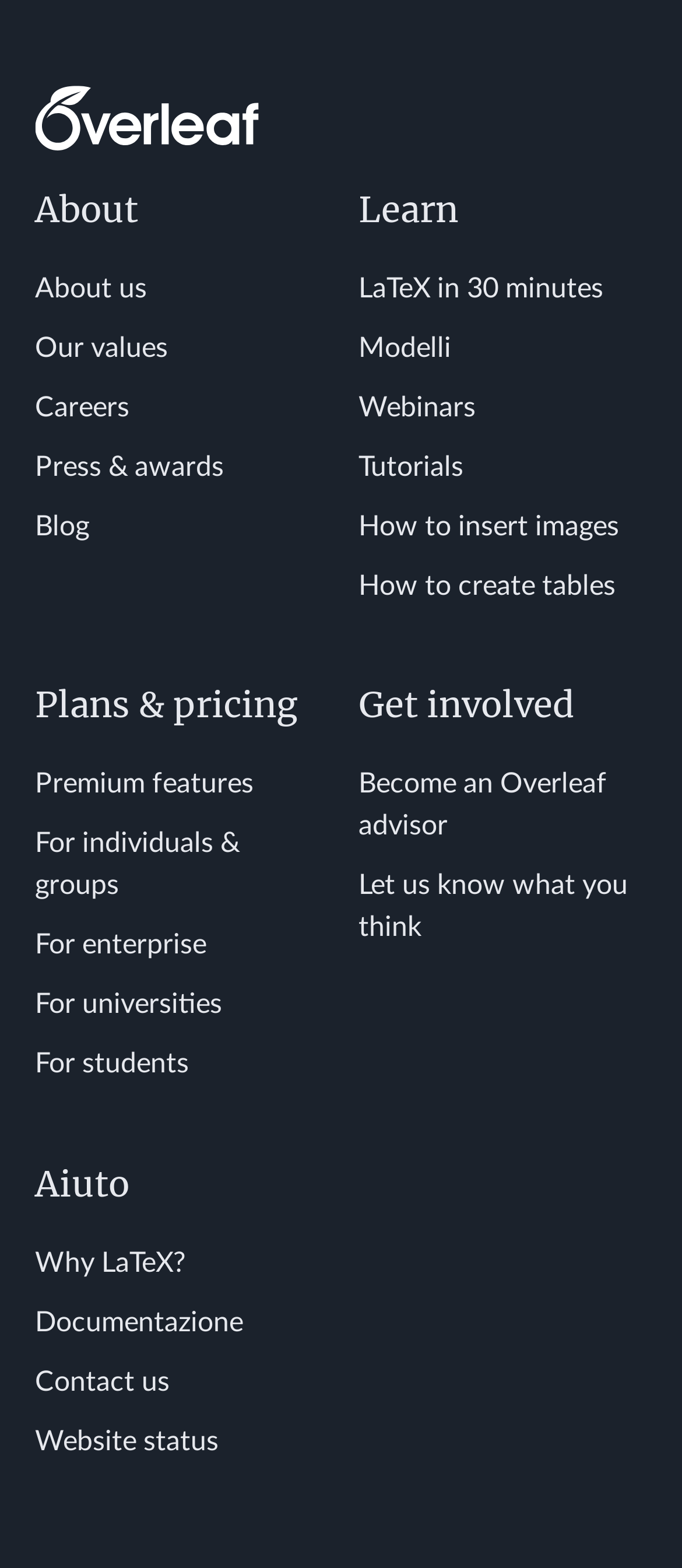Please find the bounding box coordinates for the clickable element needed to perform this instruction: "Learn about LaTeX in 30 minutes".

[0.526, 0.175, 0.885, 0.192]